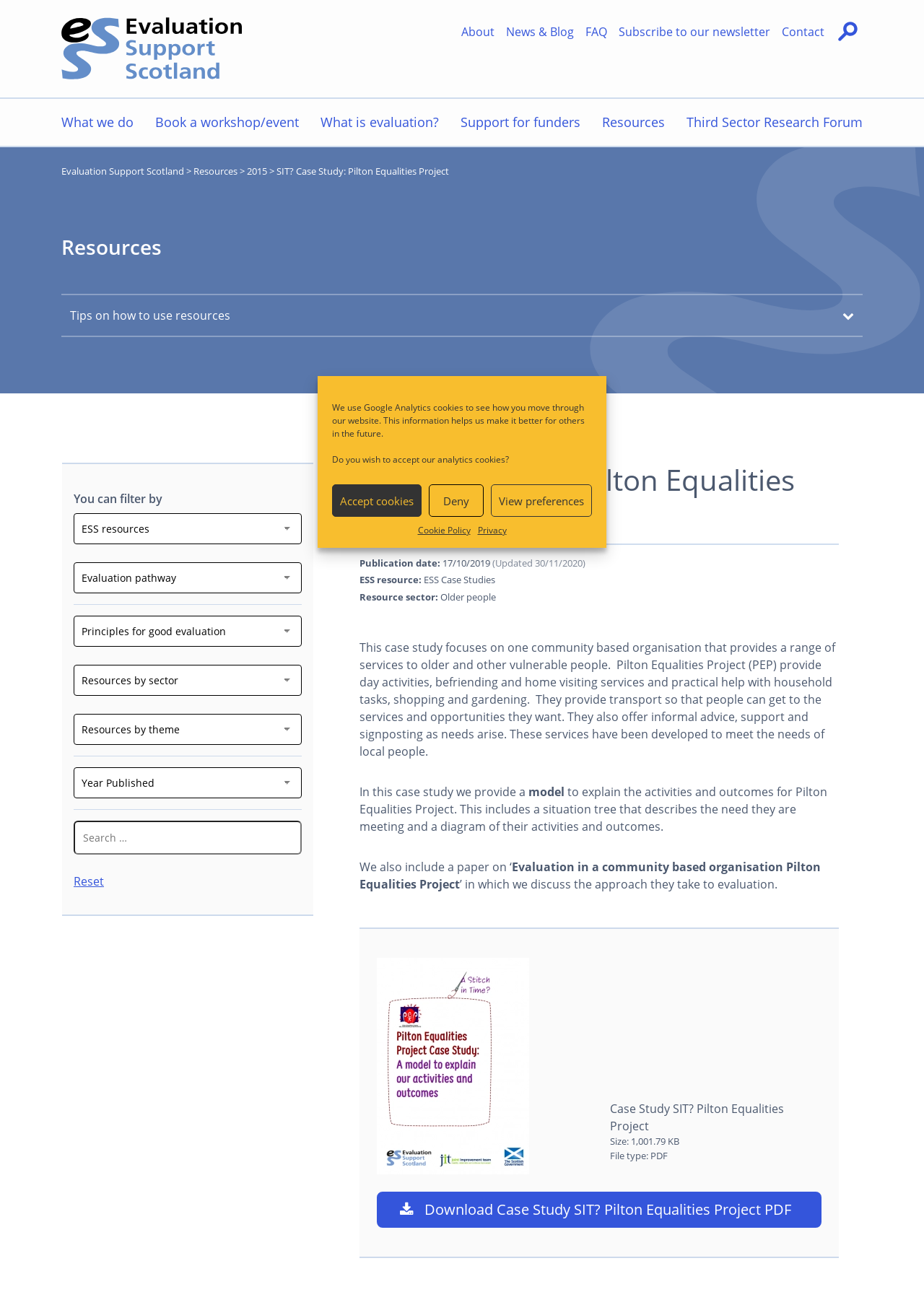Can you find the bounding box coordinates of the area I should click to execute the following instruction: "Click the 'Toggle Search' button"?

[0.902, 0.013, 0.934, 0.036]